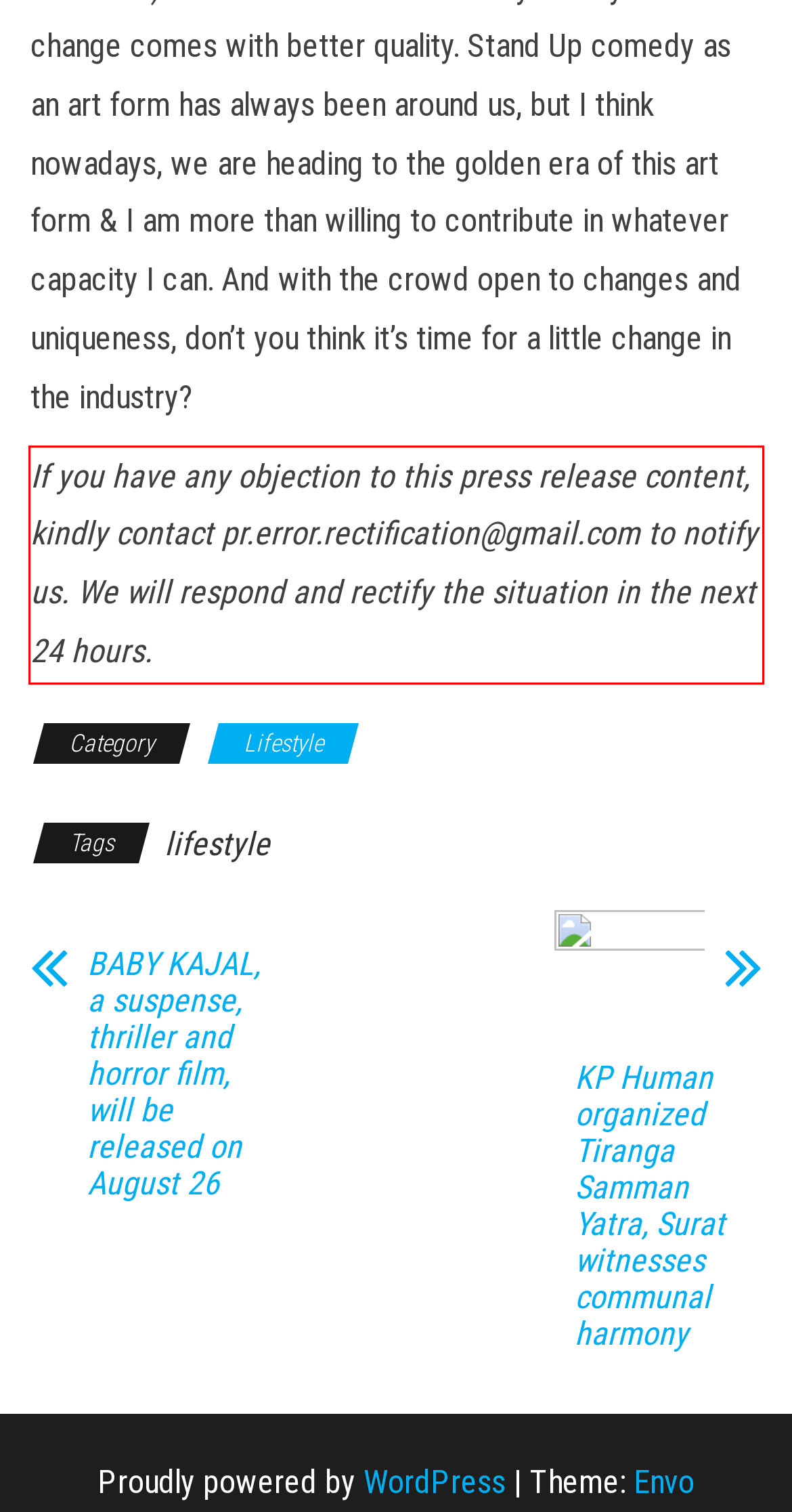Examine the webpage screenshot, find the red bounding box, and extract the text content within this marked area.

If you have any objection to this press release content, kindly contact pr.error.rectification@gmail.com to notify us. We will respond and rectify the situation in the next 24 hours.